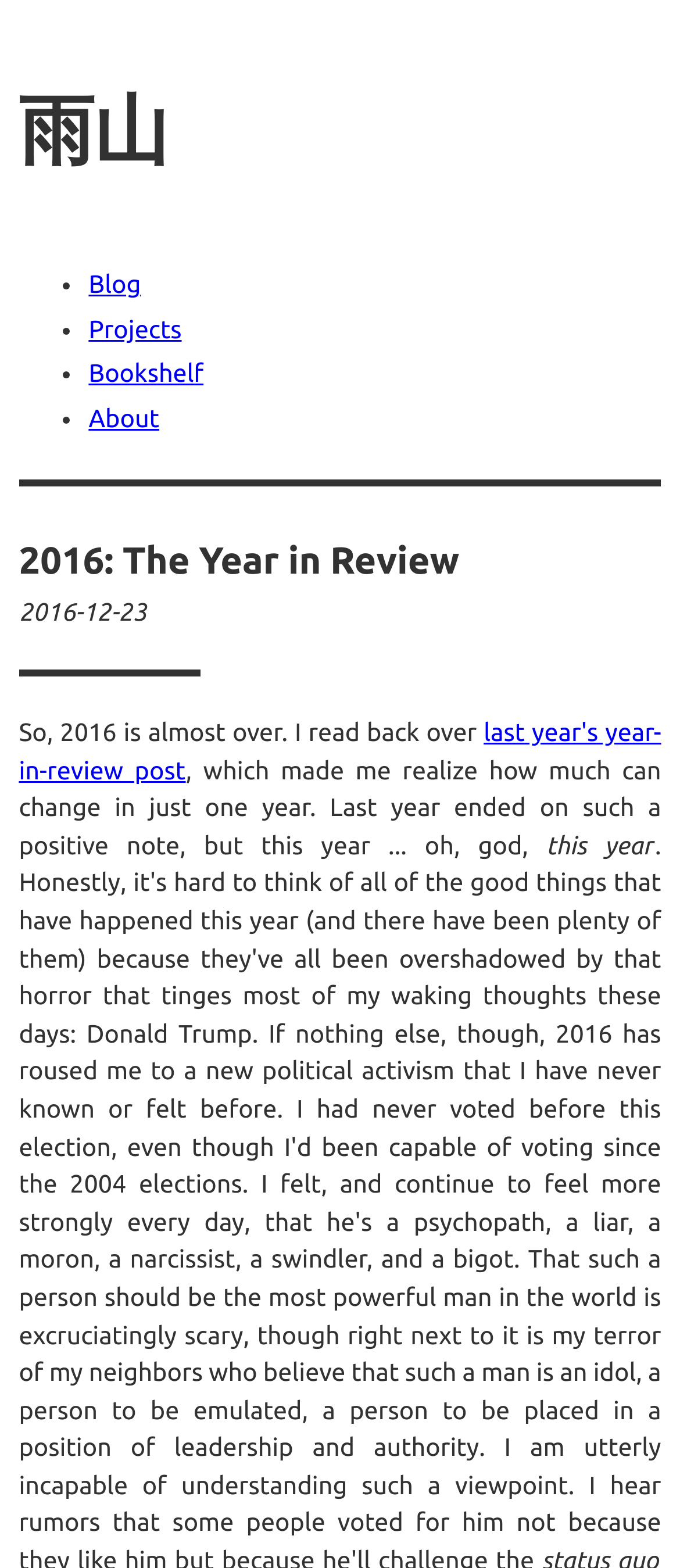Respond to the following query with just one word or a short phrase: 
What are the main sections of this website?

Blog, Projects, Bookshelf, About